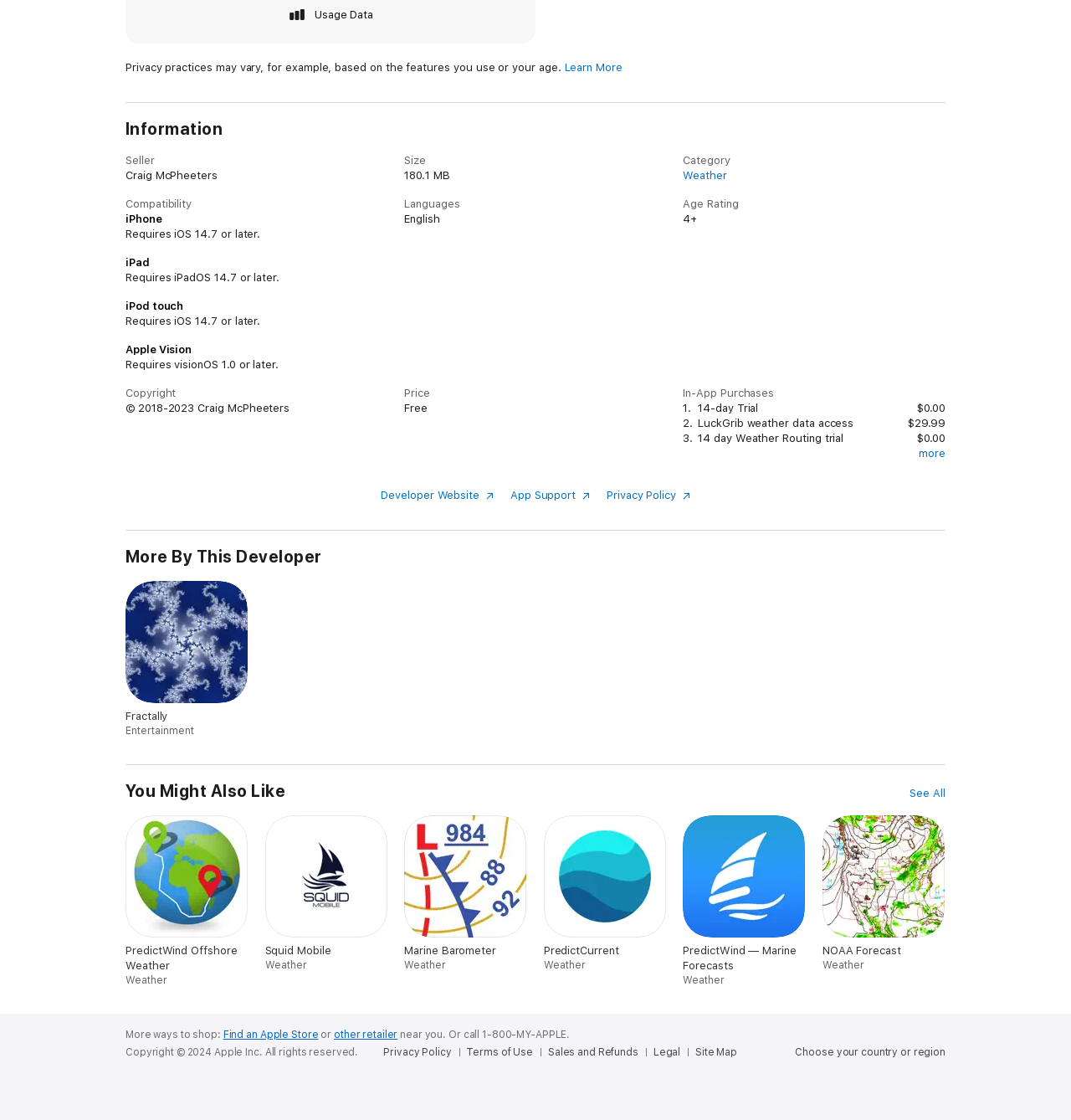Please locate the UI element described by "Sales and Refunds" and provide its bounding box coordinates.

[0.512, 0.974, 0.603, 0.986]